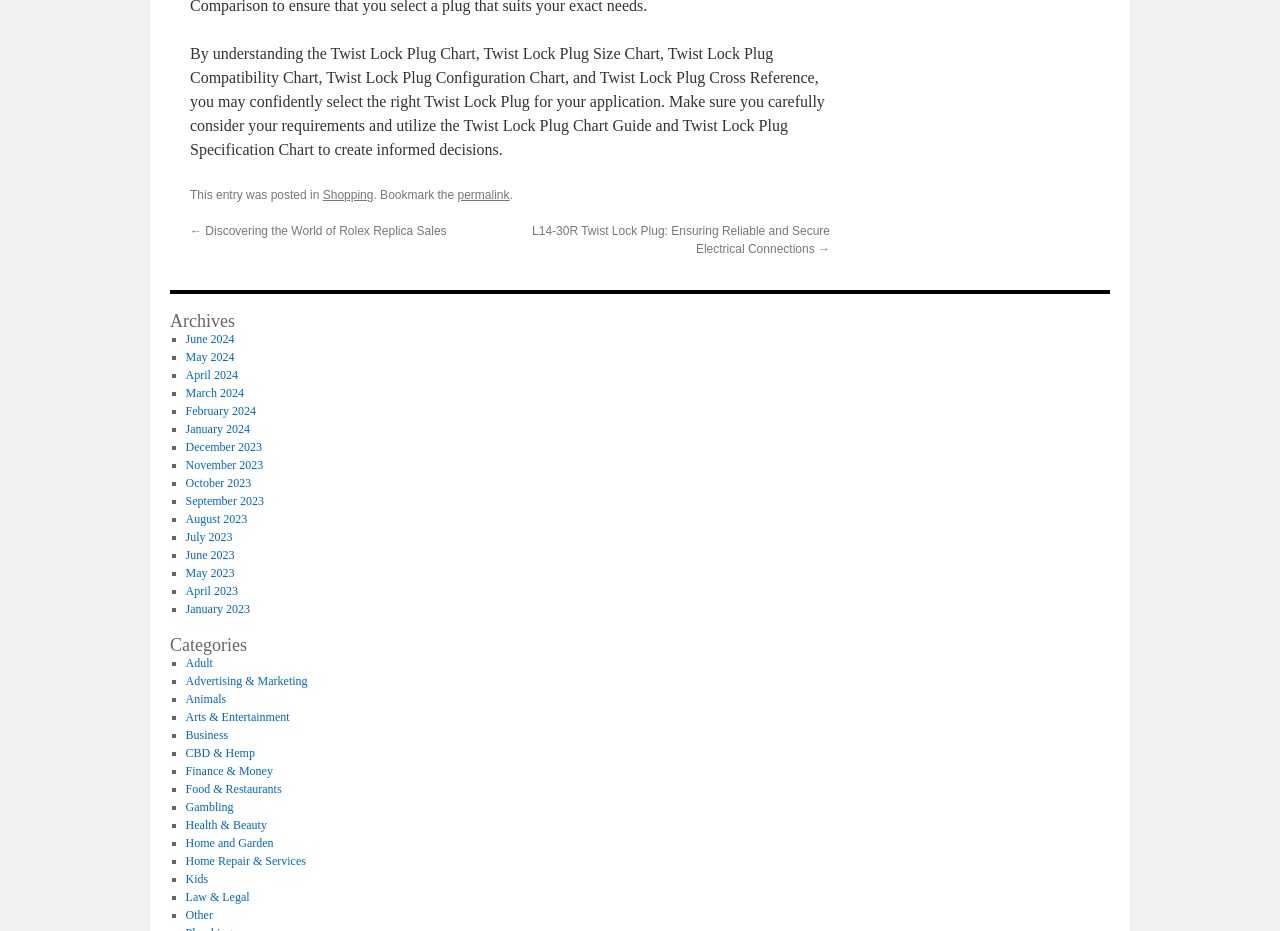Please give a concise answer to this question using a single word or phrase: 
How many months are listed in the Archives section?

12